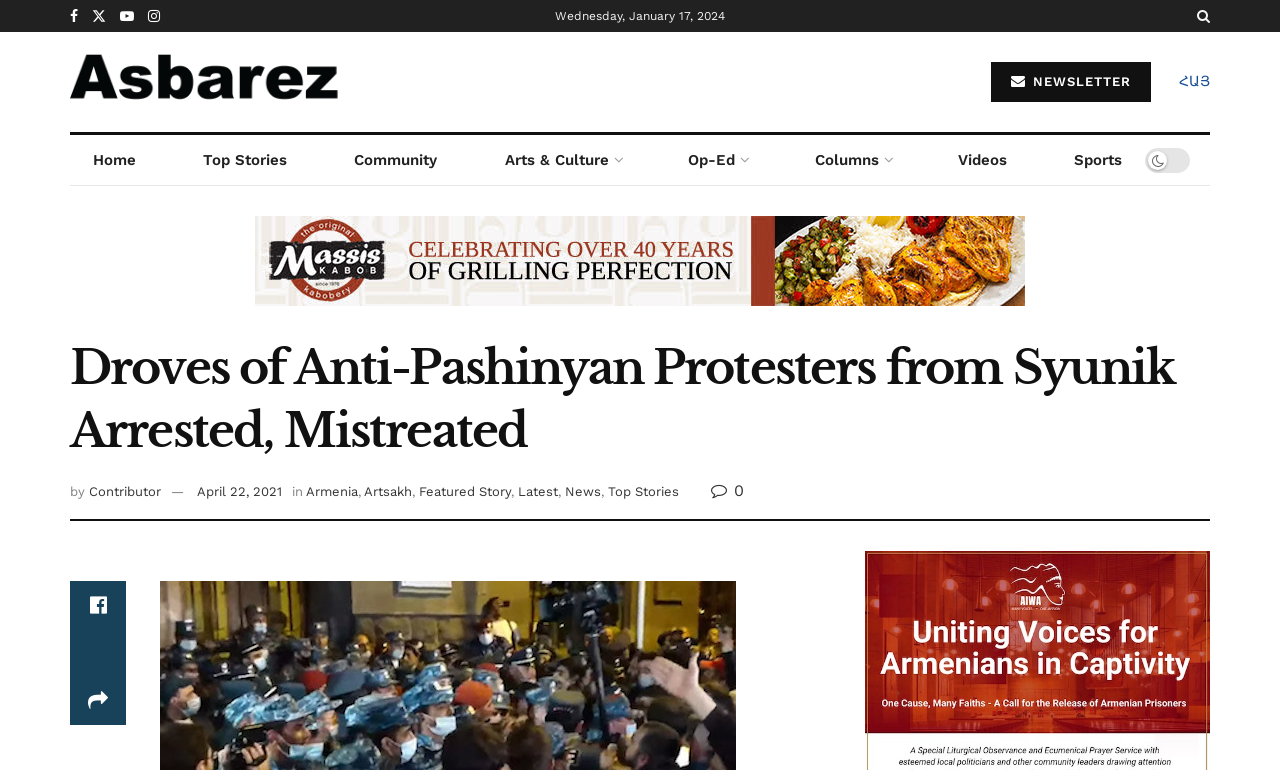Determine the bounding box coordinates for the HTML element mentioned in the following description: "Top Stories". The coordinates should be a list of four floats ranging from 0 to 1, represented as [left, top, right, bottom].

[0.141, 0.175, 0.242, 0.24]